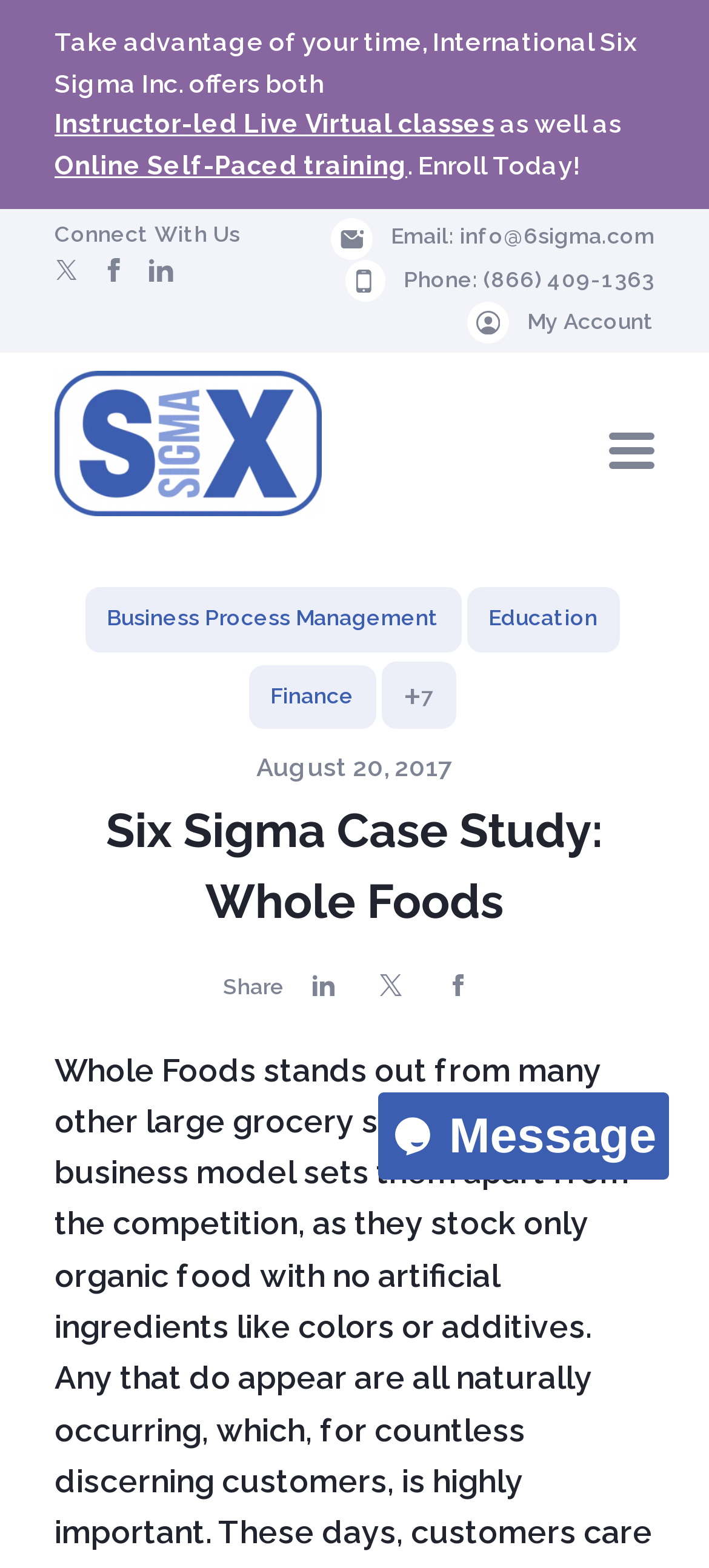Provide the bounding box coordinates of the UI element this sentence describes: "Instructor-led Live Virtual classes".

[0.077, 0.066, 0.697, 0.093]